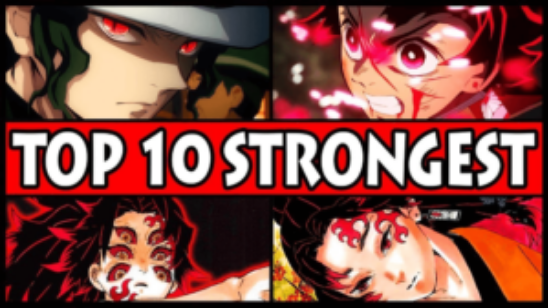How many characters are depicted in the bottom row?
Please give a detailed and elaborate answer to the question.

In the bottom row of the image, two characters are depicted, each exhibiting striking features and powerful auras, which exemplify the diversity and unique traits of 'Demon Slayer' characters.